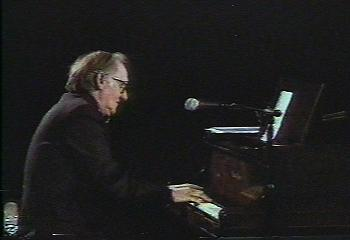What is visible on the piano?
Answer the question with a thorough and detailed explanation.

In the background of the image, a sheet of music is visible on the piano, indicating that Shorty James is performing a piece that requires reference.